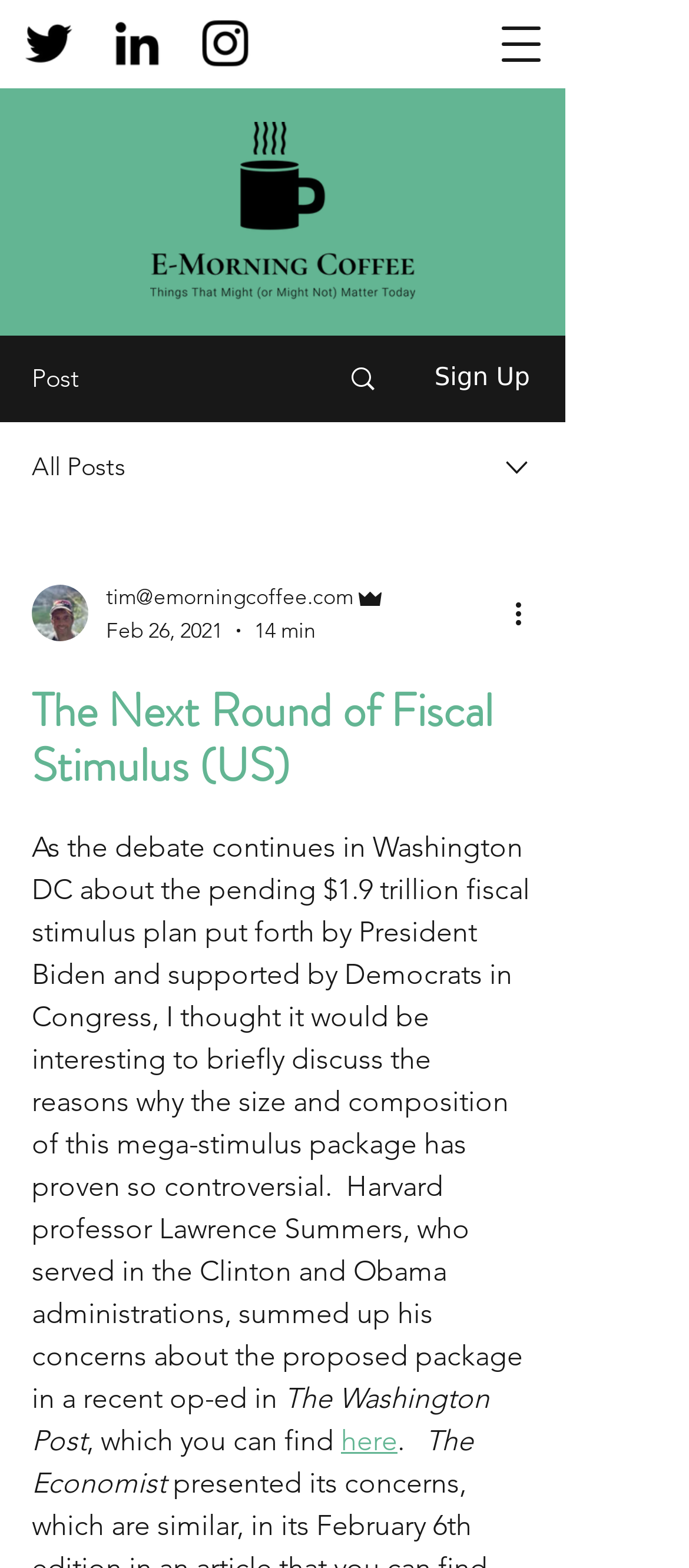Create a detailed summary of the webpage's content and design.

This webpage appears to be an article discussing the pending $1.9 trillion fiscal stimulus plan in the US. At the top, there is a navigation menu button on the right side, and a social bar on the left side, featuring links to Twitter, LinkedIn, and Instagram, each accompanied by their respective icons. Below the social bar, there is a "Post" label, followed by a "Sign Up" button on the right side.

The main content of the article is divided into sections. The title "The Next Round of Fiscal Stimulus (US)" is prominently displayed, followed by a brief introduction to the topic. The article then delves into the reasons behind the controversy surrounding the stimulus package, citing opinions from Harvard professor Lawrence Summers.

The article features several images, including the writer's picture, a black on transparent image, and an image accompanying a link to a related article. There are also various buttons and links, such as a "More actions" button and a link to an op-ed in The Washington Post. The article concludes with references to The Economist.

On the right side of the page, there is a combobox featuring the writer's information, including their email address, role as Admin, and the date and time the article was published.